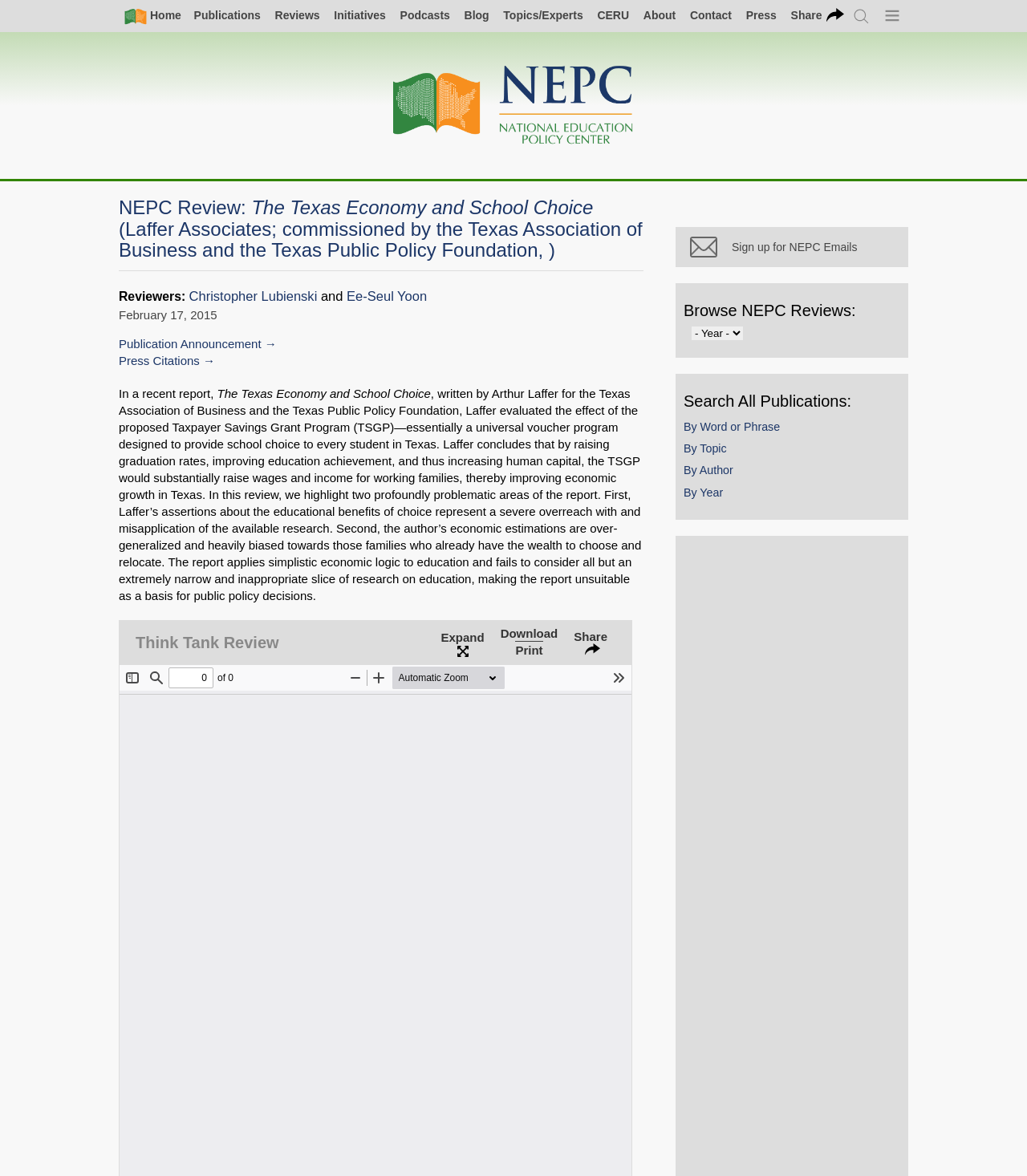Identify and provide the bounding box for the element described by: "Sign up for NEPC Emails".

[0.666, 0.193, 0.877, 0.227]